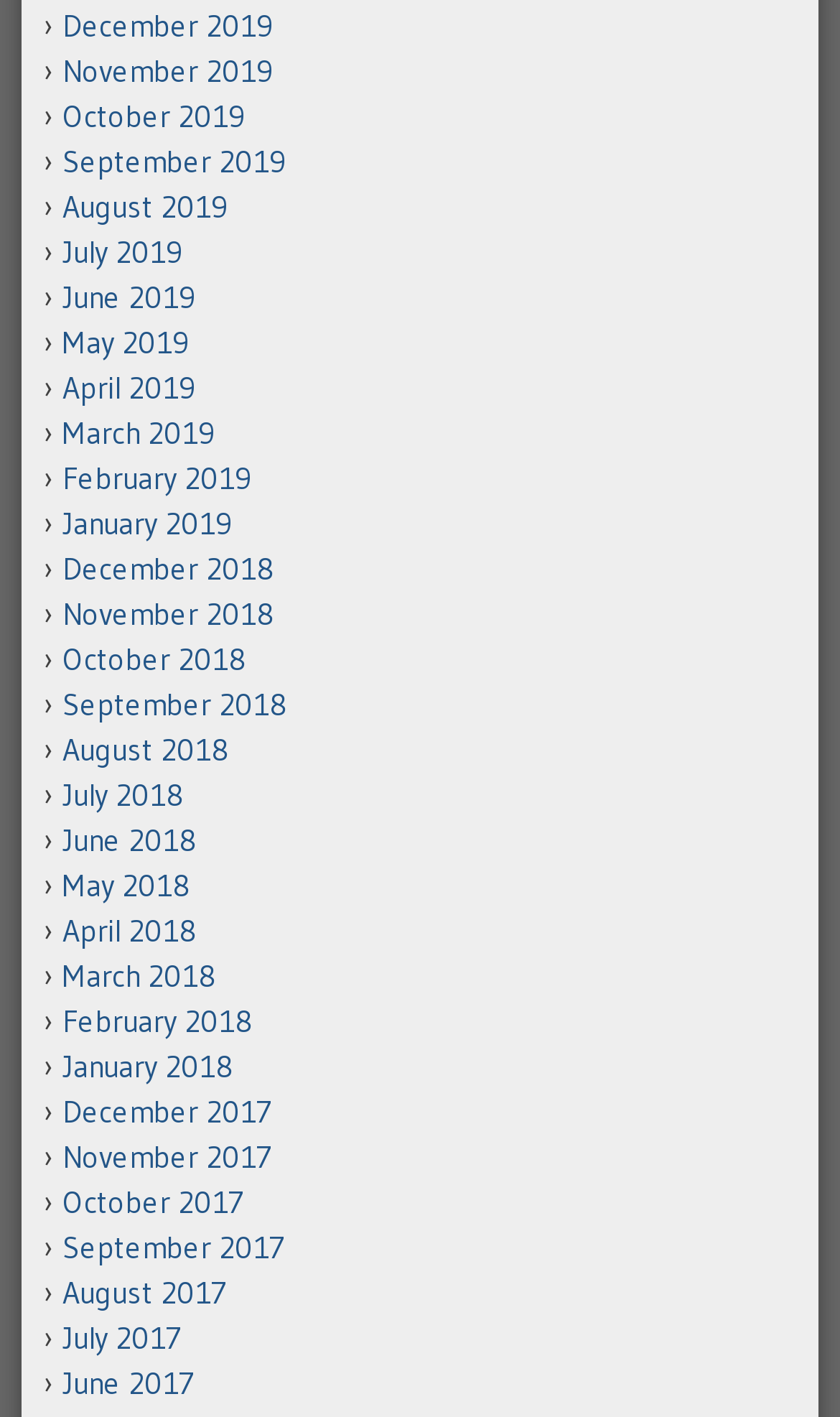How many years are represented in the list?
Please ensure your answer is as detailed and informative as possible.

I identified the years mentioned in the links and found that there are three years represented in the list: 2017, 2018, and 2019.